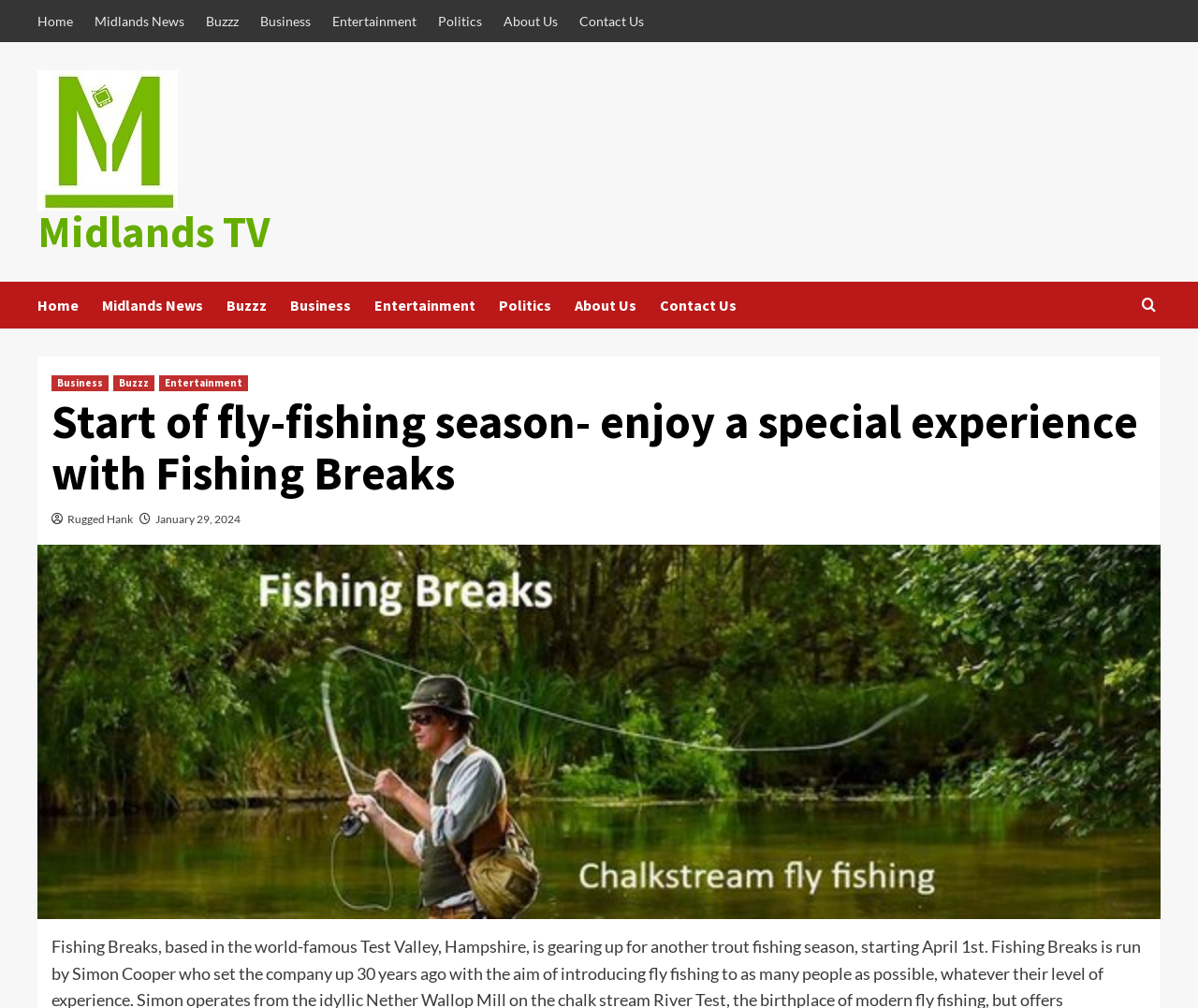What is the topic of the main article?
Answer the question with a single word or phrase derived from the image.

Fishing Breaks